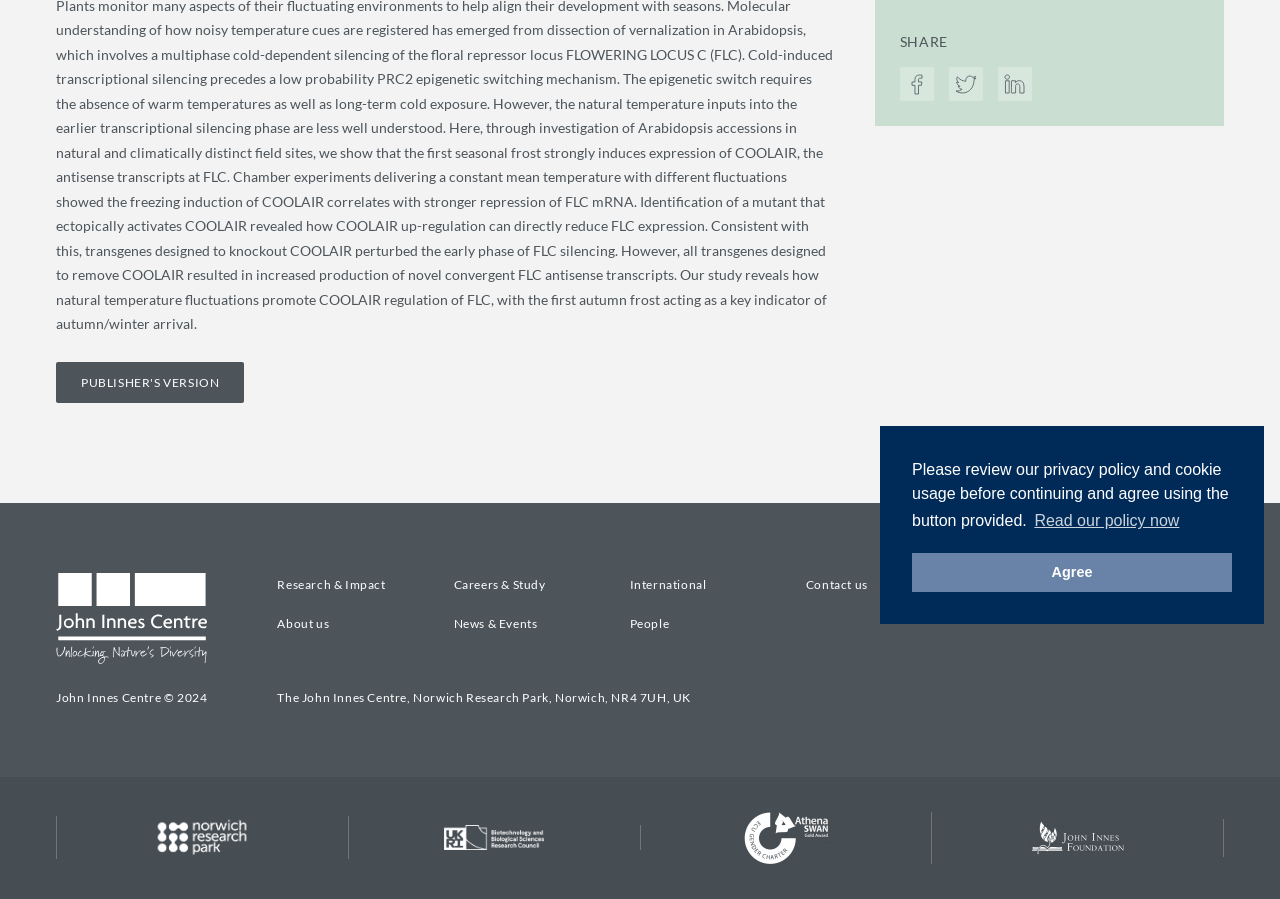Locate the bounding box of the user interface element based on this description: "parent_node: Search for: value="Search"".

None